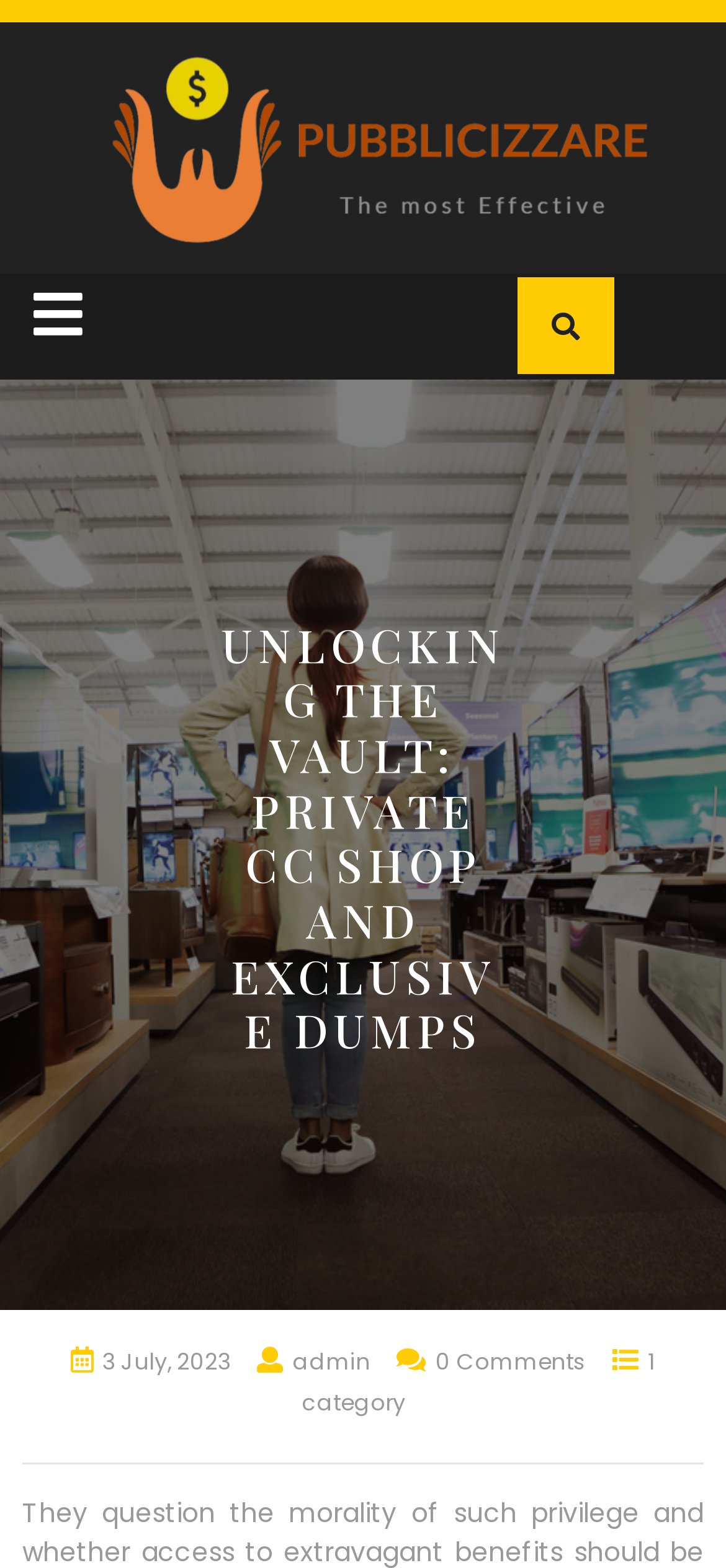What is the purpose of the button with the '' icon?
Using the image, provide a concise answer in one word or a short phrase.

Open Button